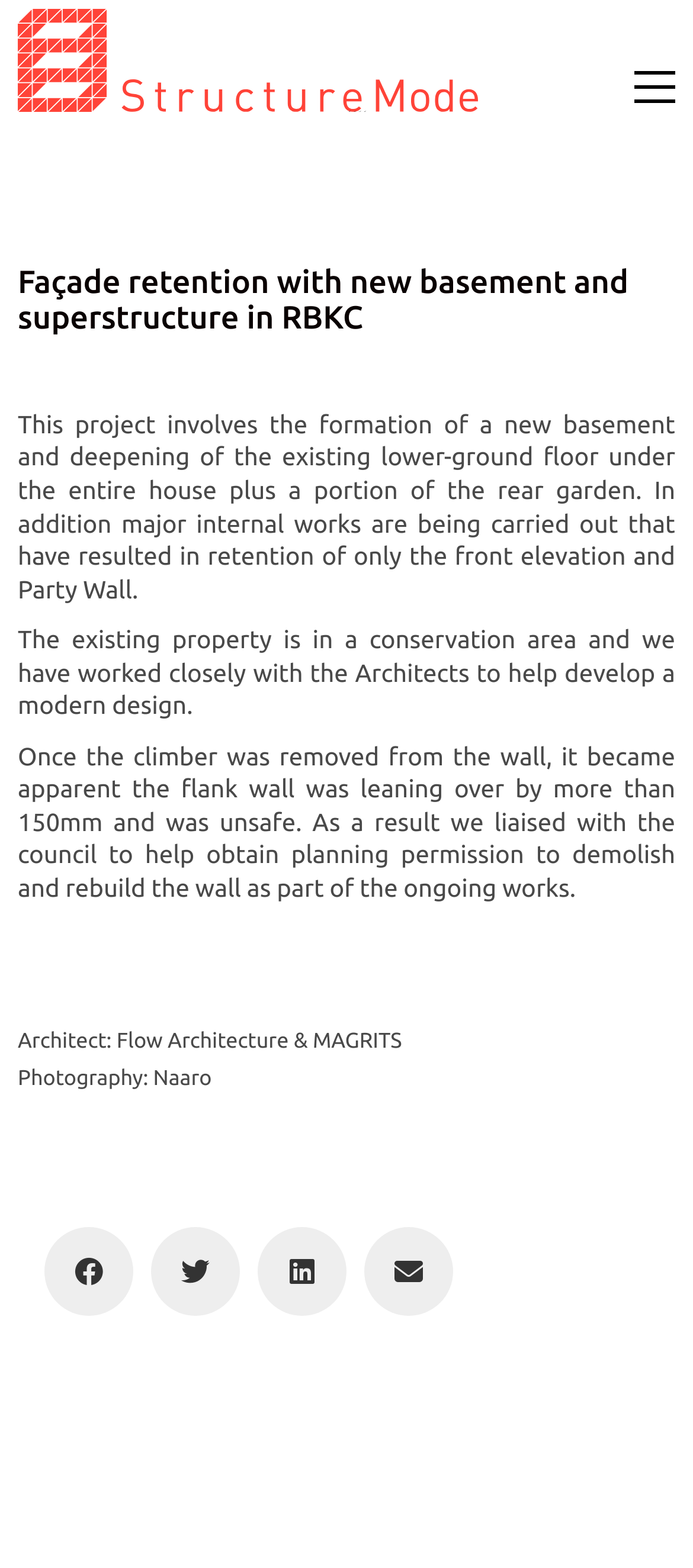Using the provided element description, identify the bounding box coordinates as (top-left x, top-left y, bottom-right x, bottom-right y). Ensure all values are between 0 and 1. Description: aria-label="Email"

[0.526, 0.782, 0.654, 0.839]